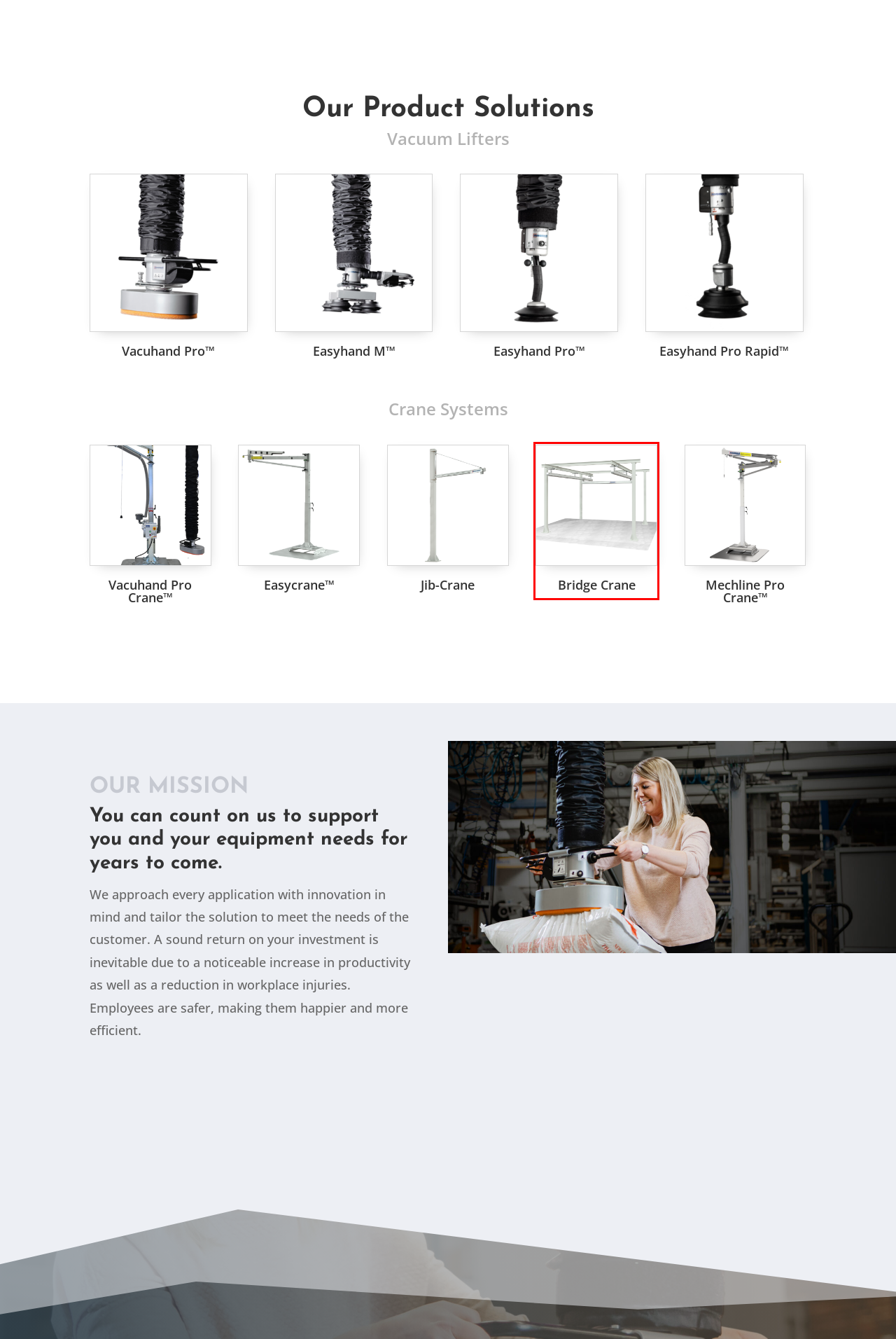You are given a screenshot of a webpage with a red rectangle bounding box around an element. Choose the best webpage description that matches the page after clicking the element in the bounding box. Here are the candidates:
A. Easyhand Pro Rapid™ - RonI - Vacuum Lifters & Crane Systems
B. Vacuhand Pro™ - RonI - Vacuum Lifters & Crane Systems
C. Easycrane™ - RonI - Vacuum Lifters & Crane Systems
D. Easyhand M™ - RonI - Vacuum Lifters & Crane Systems
E. Jib-Crane - RonI - Vacuum Lifters & Crane Systems
F. Request a Quote - RonI - Vacuum Lifters & Crane Systems
G. Bridge Crane - RonI - Vacuum Lifters & Crane Systems
H. Mechline Pro Crane™ - RonI - Vacuum Lifters & Crane Systems

G